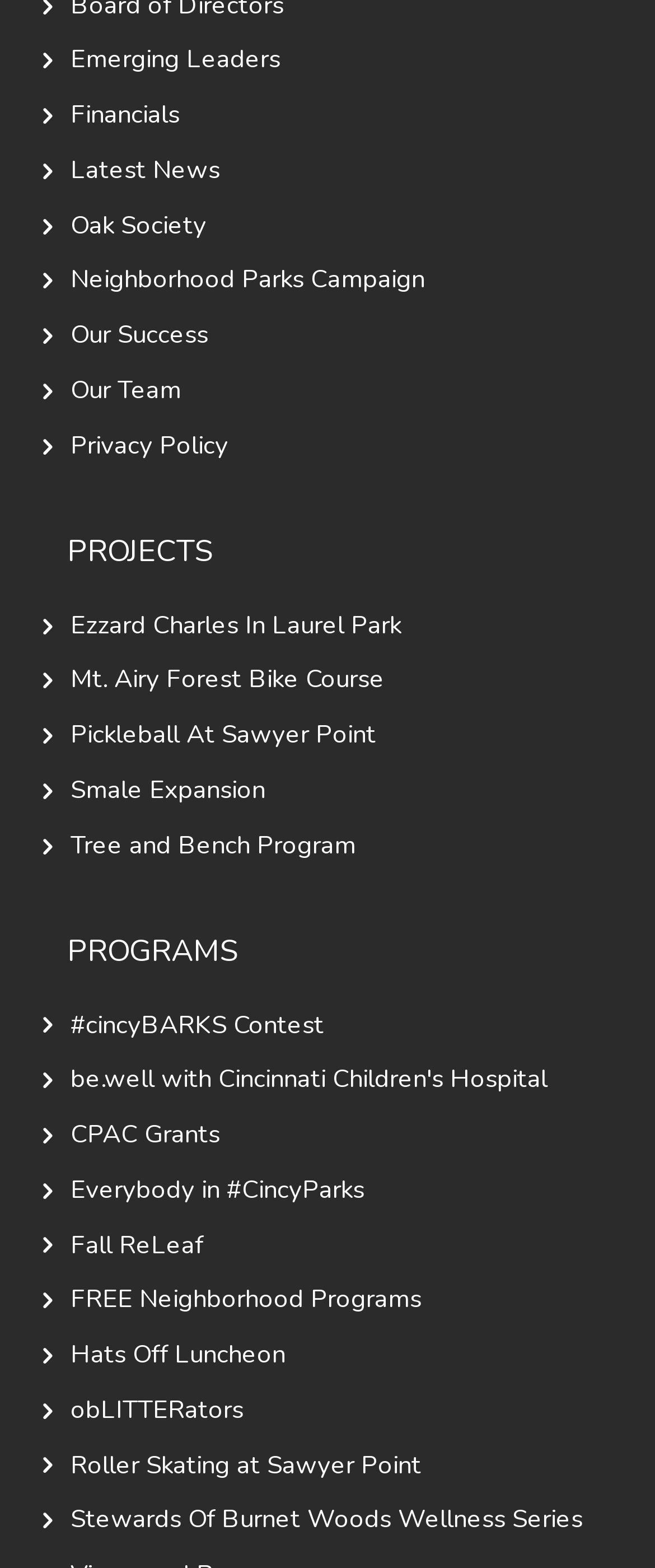Given the description "Tree and Bench Program", provide the bounding box coordinates of the corresponding UI element.

[0.108, 0.528, 0.544, 0.551]